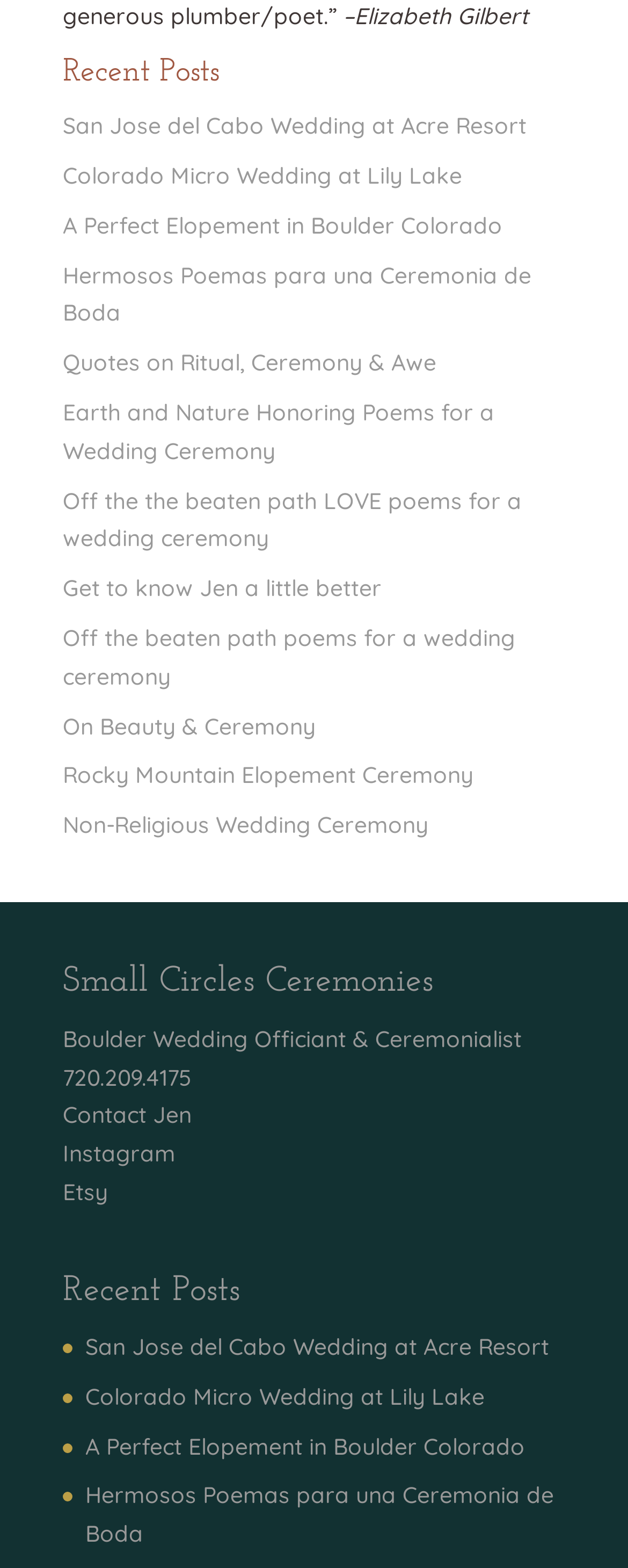Could you determine the bounding box coordinates of the clickable element to complete the instruction: "View featured stories"? Provide the coordinates as four float numbers between 0 and 1, i.e., [left, top, right, bottom].

None